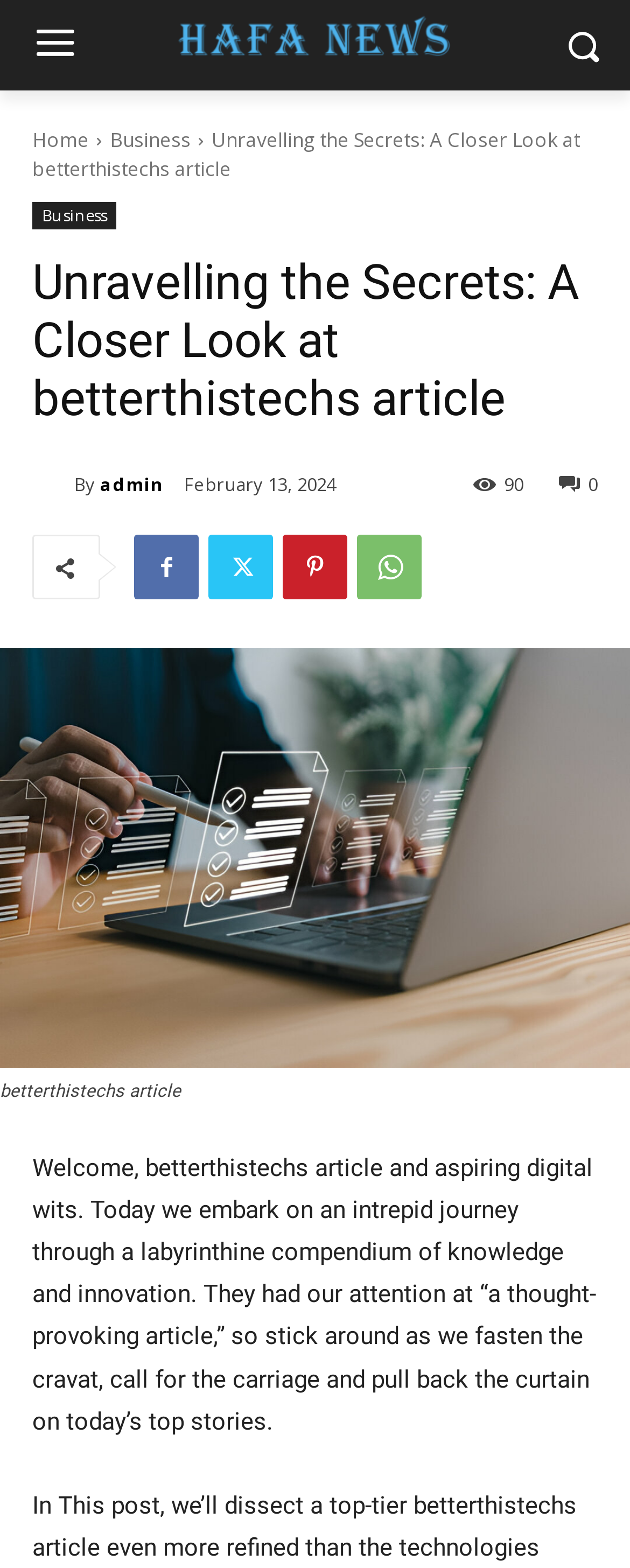Identify the bounding box of the UI element described as follows: "rhgtyink". Provide the coordinates as four float numbers in the range of 0 to 1 [left, top, right, bottom].

None